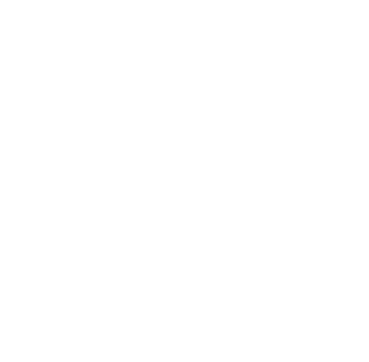What is the purpose of the multi-purpose gymnasium?
Look at the image and answer with only one word or phrase.

Sports and recreational activities